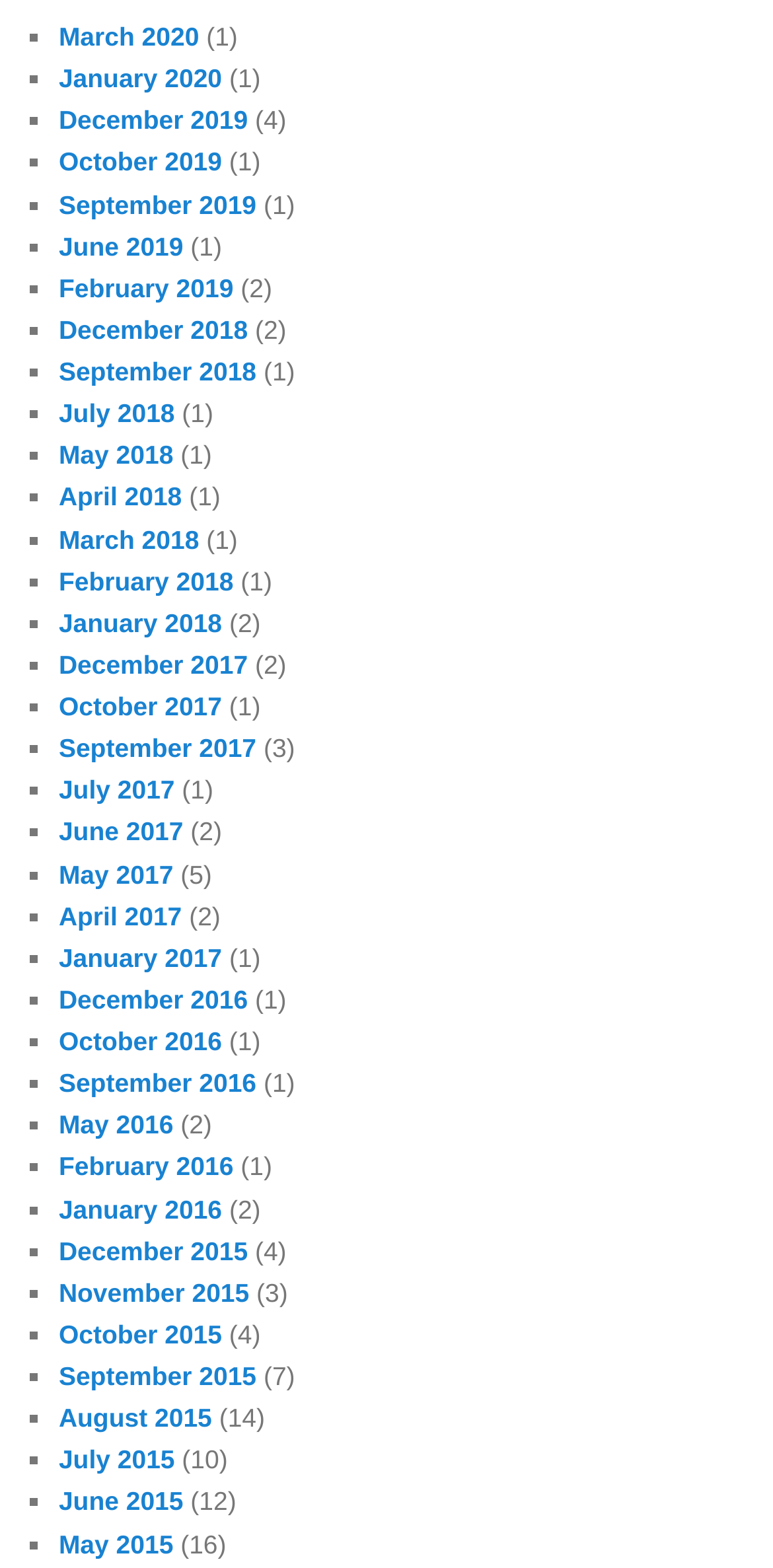Please identify the bounding box coordinates of the area I need to click to accomplish the following instruction: "Browse September 2017".

[0.076, 0.468, 0.332, 0.487]